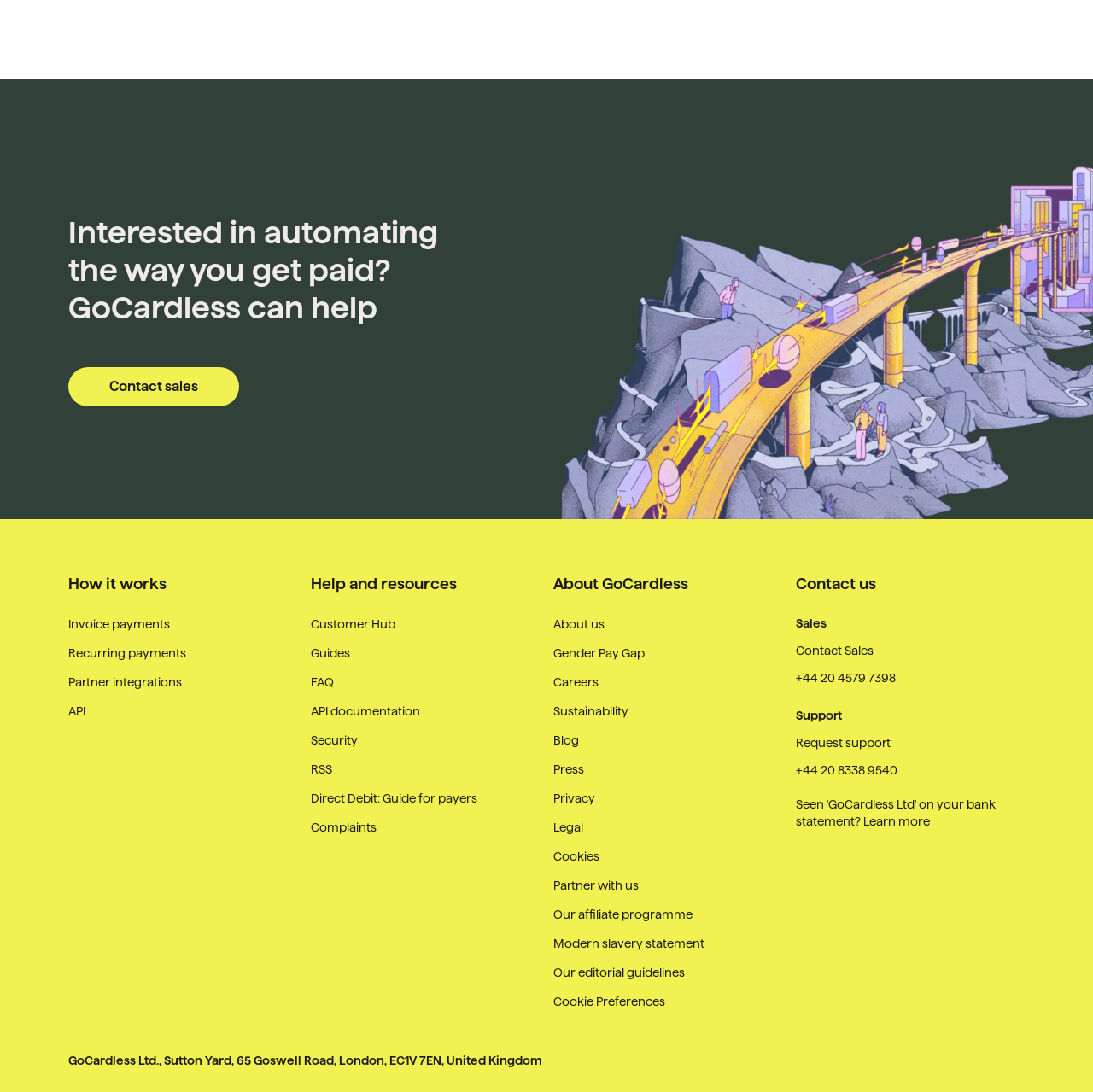What is the purpose of the 'Cookie Preferences' button?
Use the image to answer the question with a single word or phrase.

To manage cookies